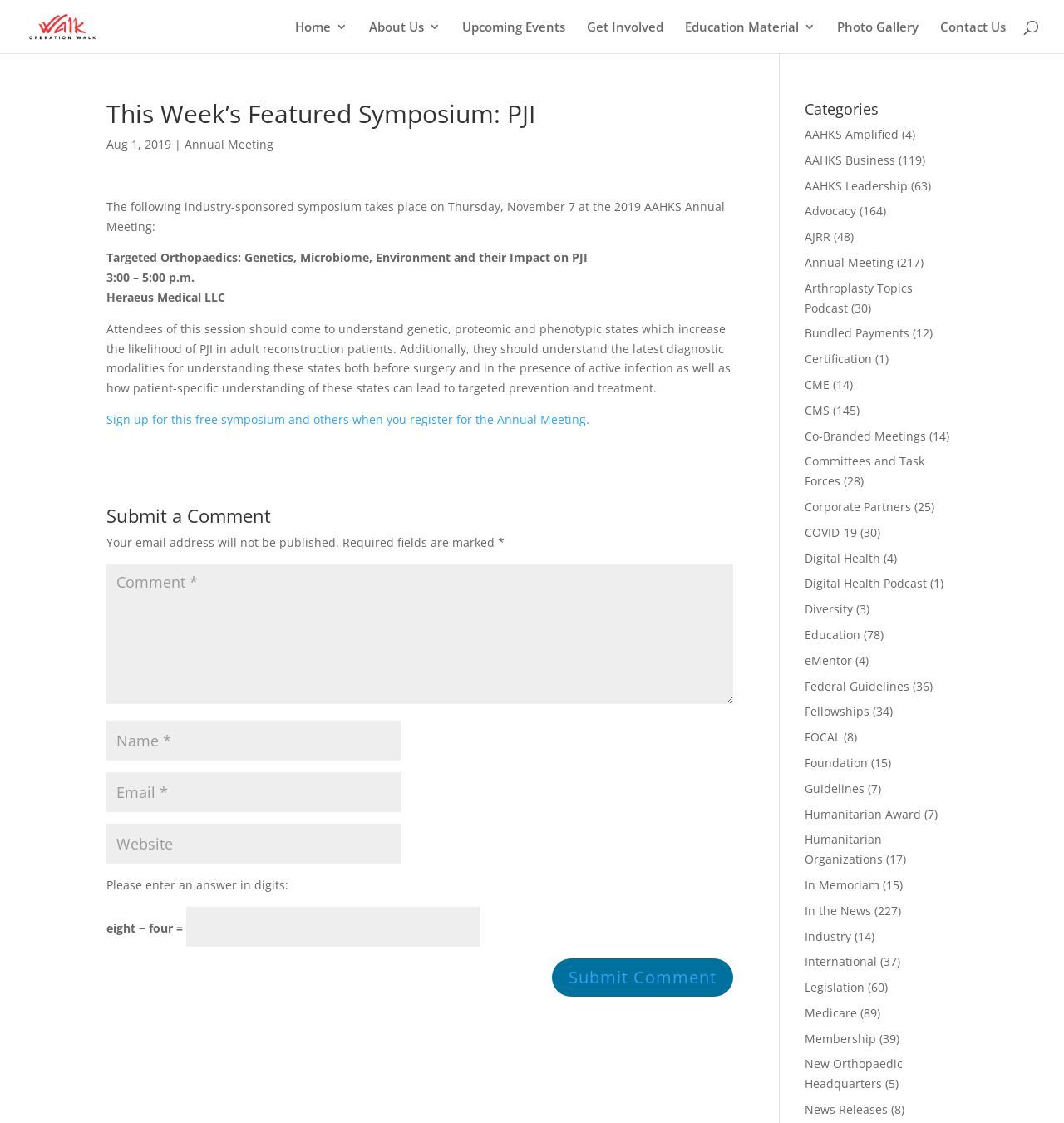What is the name of the company sponsoring the symposium?
With the help of the image, please provide a detailed response to the question.

The name of the company sponsoring the symposium can be found in the article section of the webpage, which is 'Heraeus Medical LLC'.